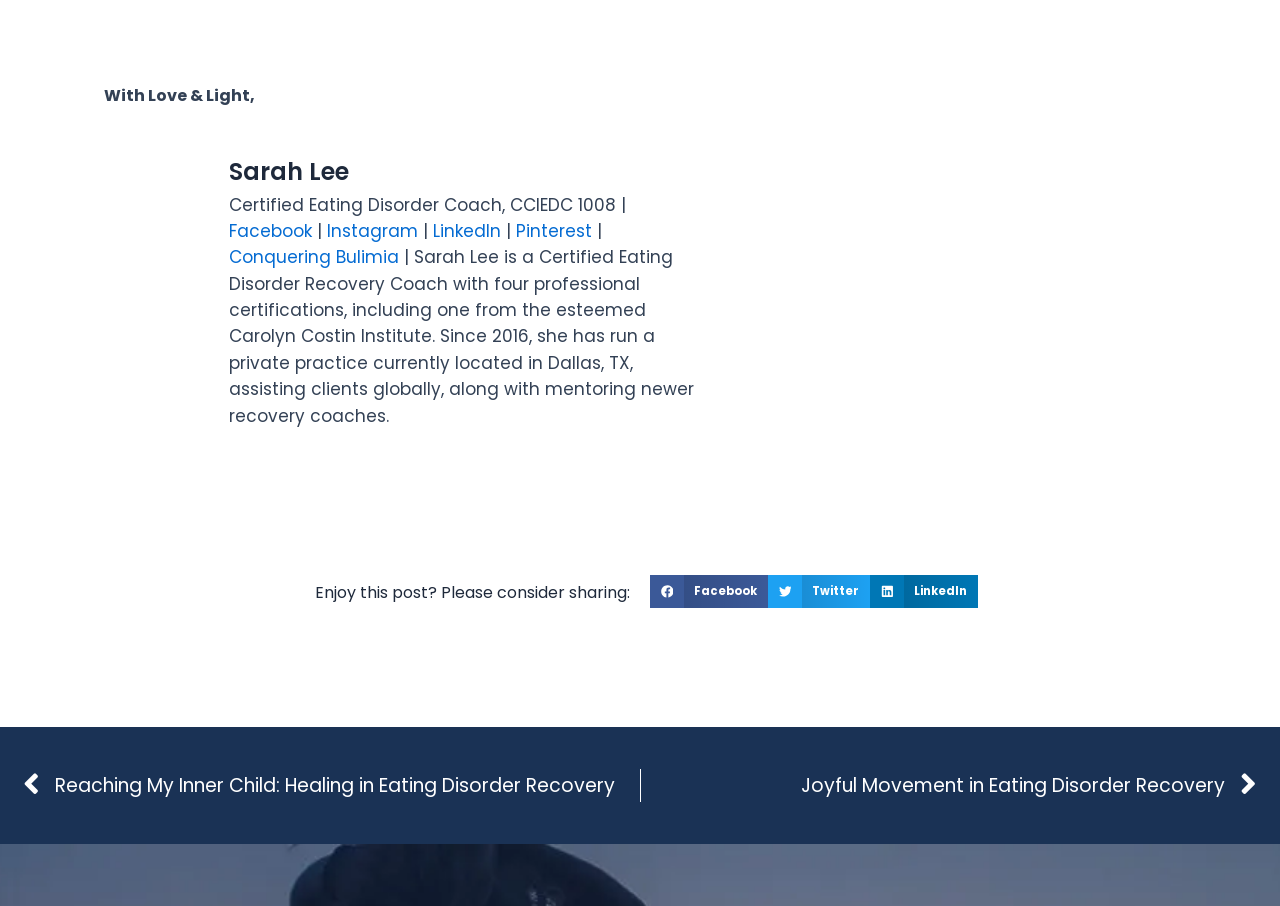Identify the bounding box coordinates of the specific part of the webpage to click to complete this instruction: "Click on Facebook link".

[0.179, 0.242, 0.244, 0.268]